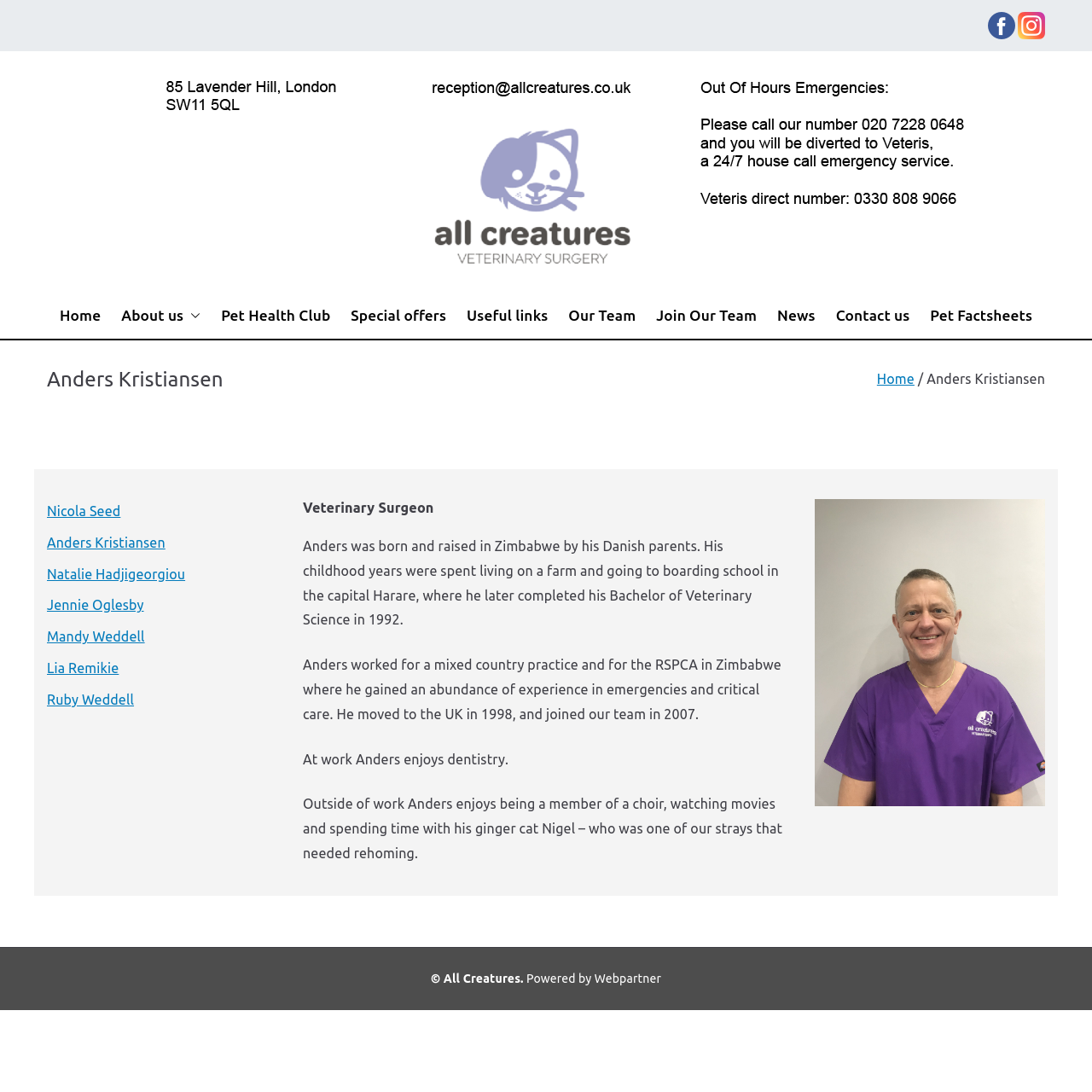Please locate the bounding box coordinates of the element that should be clicked to achieve the given instruction: "View Anders Kristiansen's profile".

[0.043, 0.486, 0.151, 0.508]